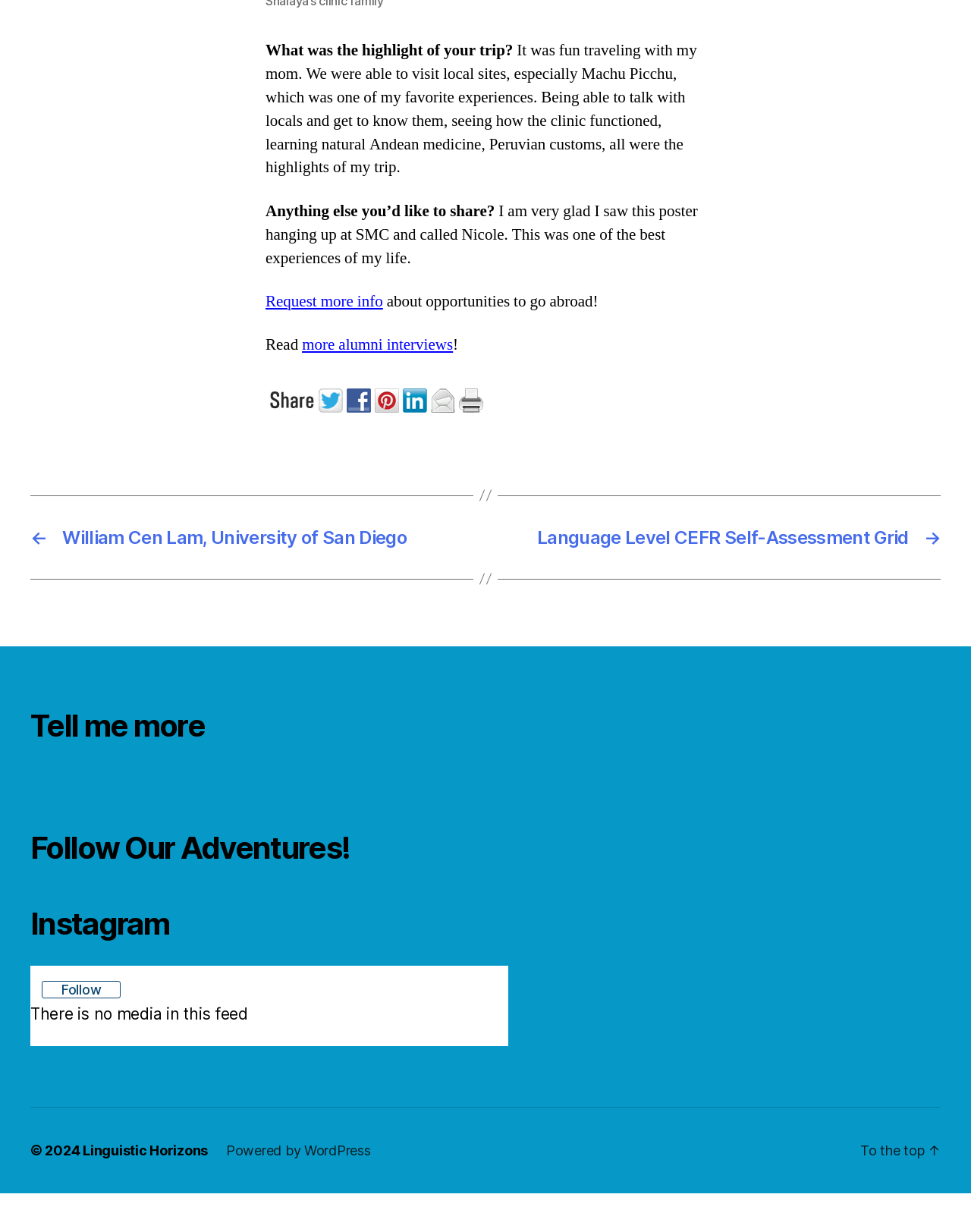What social media platforms are available for sharing?
Look at the screenshot and give a one-word or phrase answer.

Twitter, Facebook, Pinterest, Linkedin, Email, Print